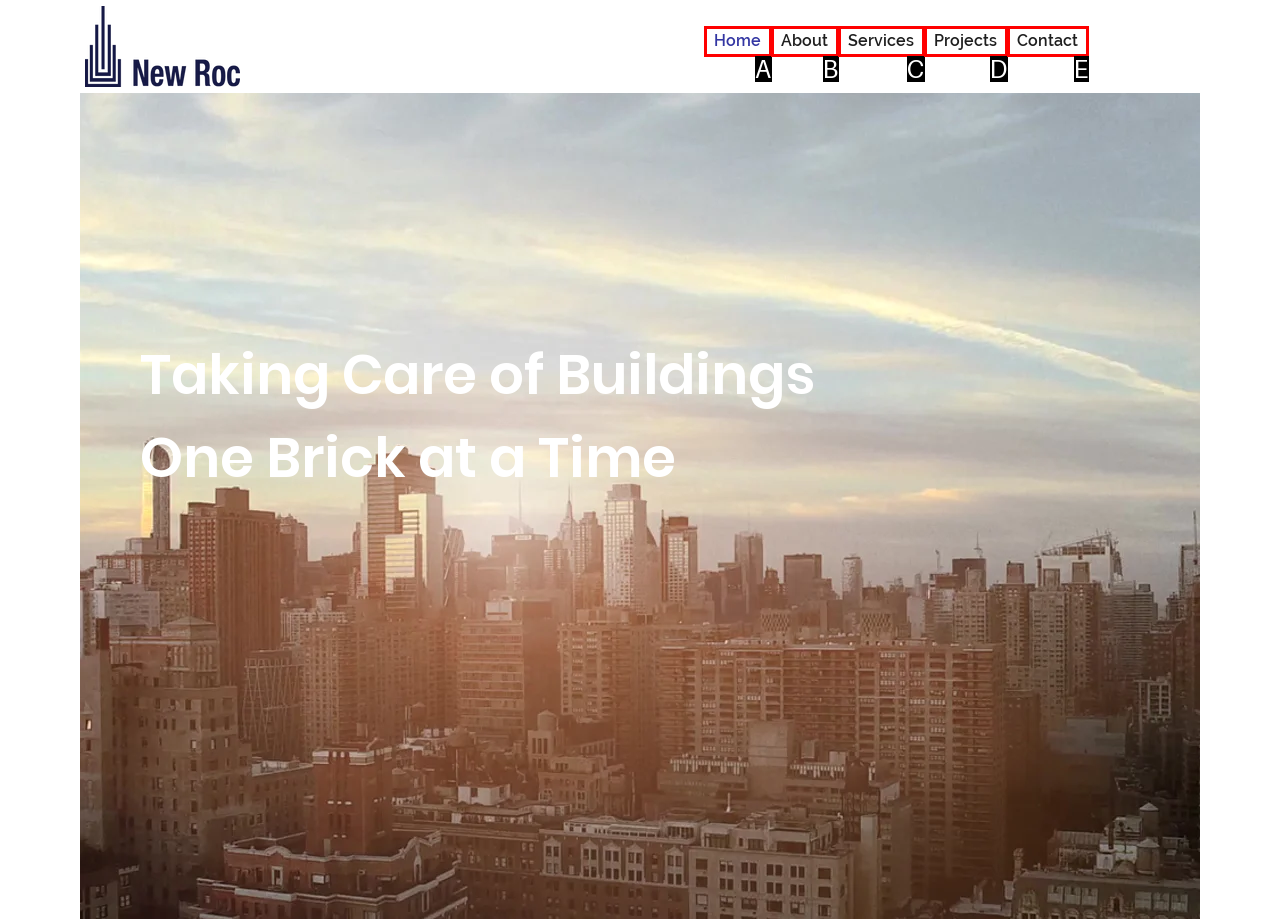Match the description: aria-label="Youtube" to the appropriate HTML element. Respond with the letter of your selected option.

None